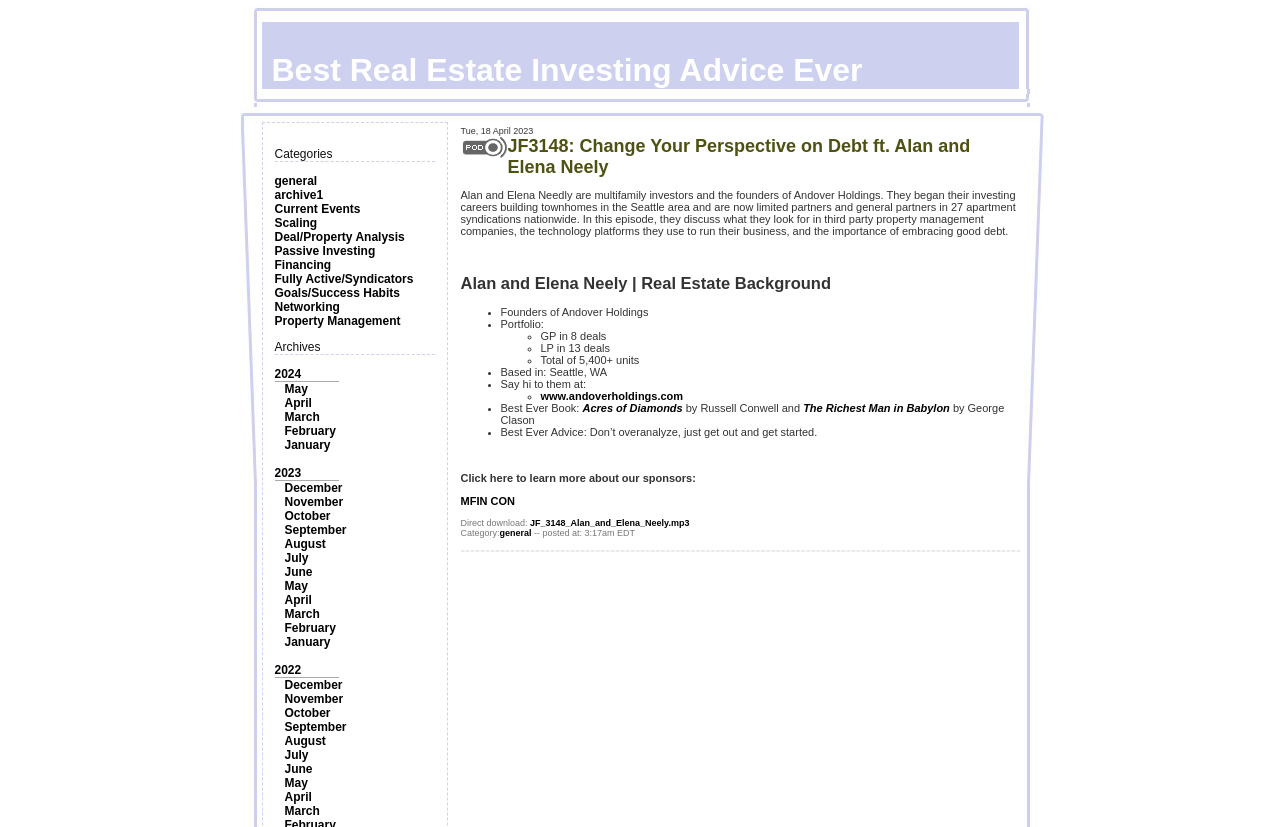Select the bounding box coordinates of the element I need to click to carry out the following instruction: "Read the article about Alan and Elena Neely".

[0.359, 0.151, 0.797, 0.652]